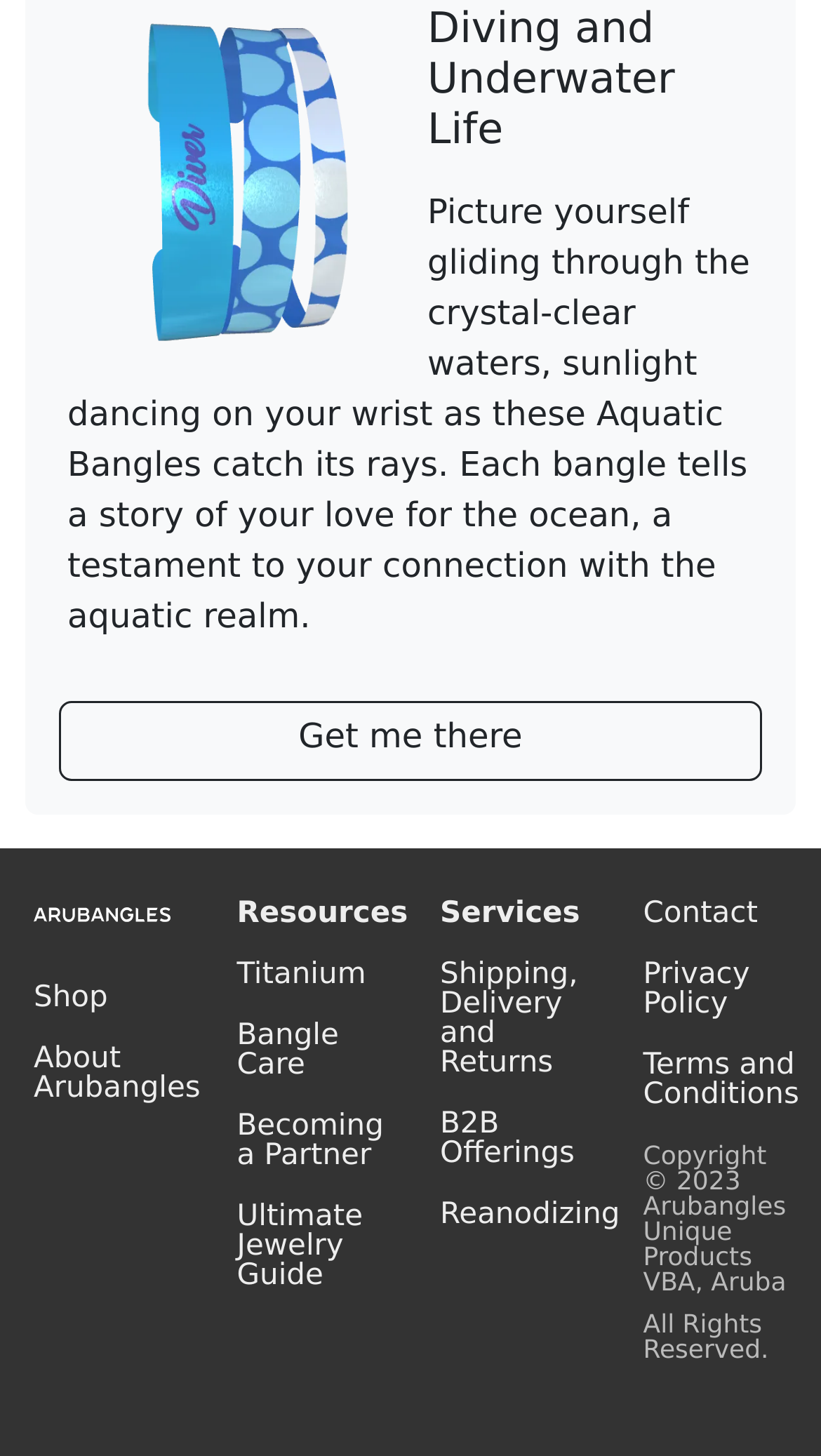How many links are there under the 'Resources' category?
Please provide a comprehensive answer based on the contents of the image.

Under the 'Resources' category, there are four links: 'Titanium', 'Bangle Care', 'Becoming a Partner', and 'Ultimate Jewelry Guide', which provide additional information and resources related to diving and underwater life.